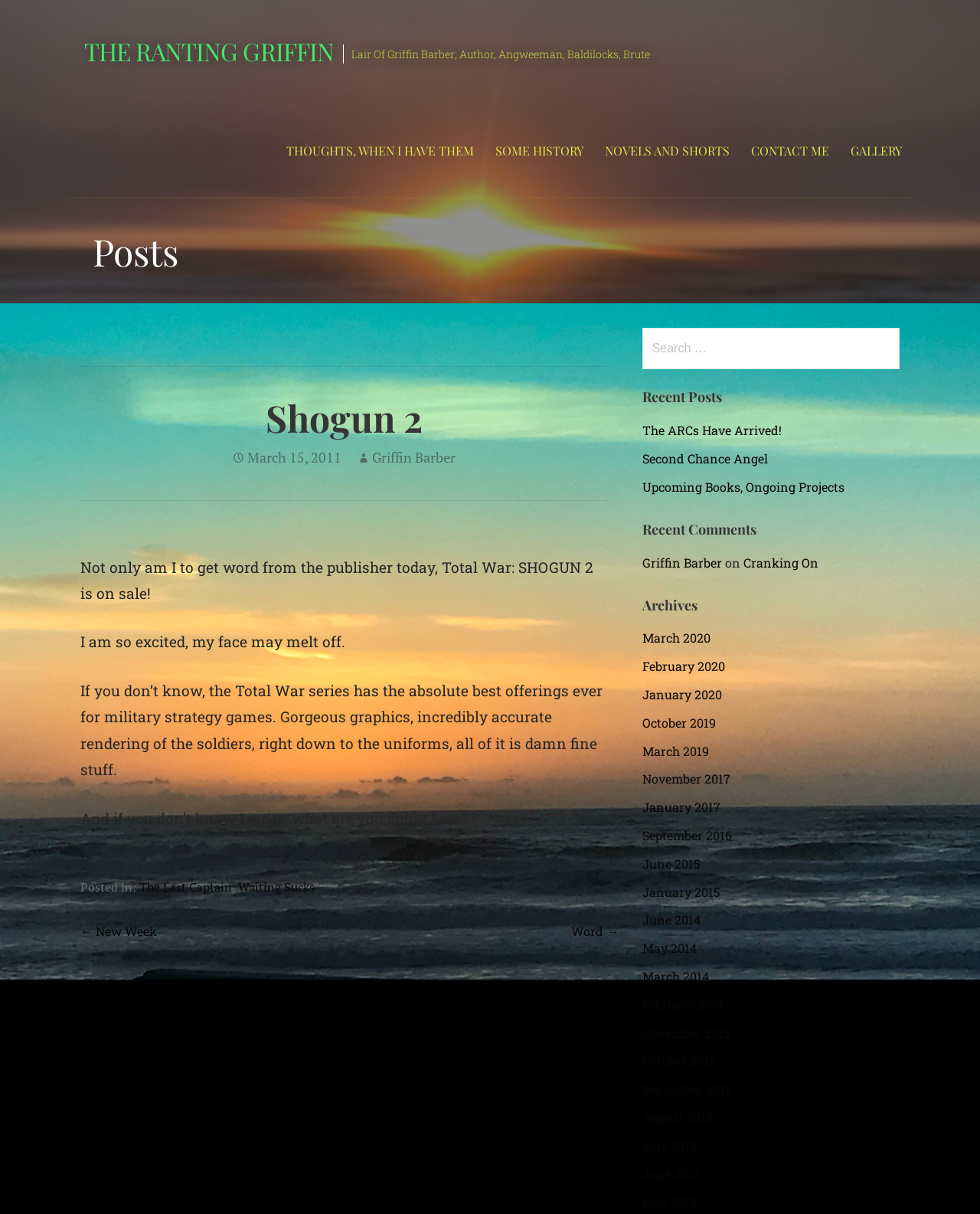Locate the UI element described by The ARCs Have Arrived! in the provided webpage screenshot. Return the bounding box coordinates in the format (top-left x, top-left y, bottom-right x, bottom-right y), ensuring all values are between 0 and 1.

[0.655, 0.348, 0.797, 0.361]